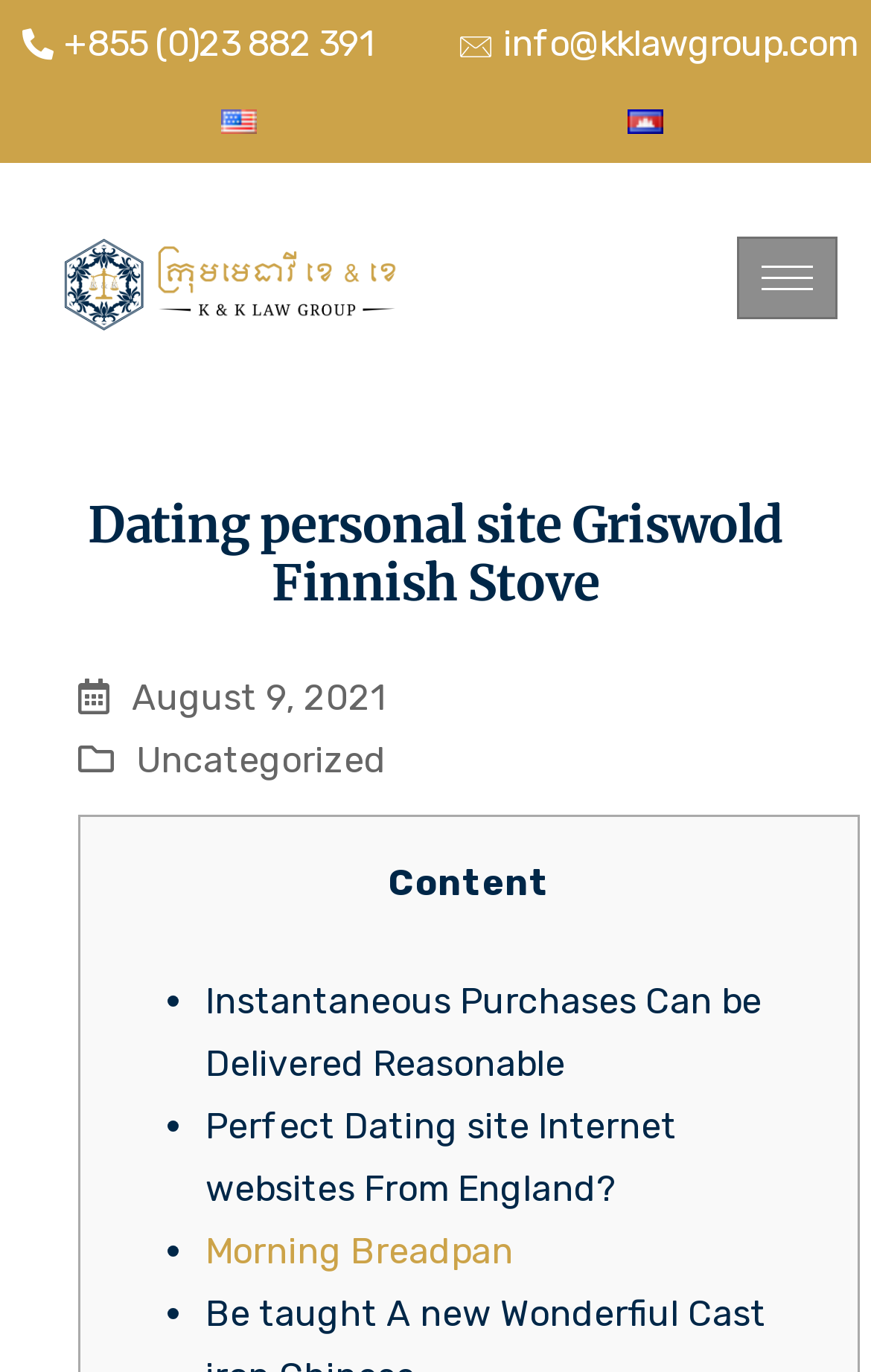Determine the bounding box for the UI element as described: "+855 (0)23 882 391". The coordinates should be represented as four float numbers between 0 and 1, formatted as [left, top, right, bottom].

[0.016, 0.01, 0.429, 0.055]